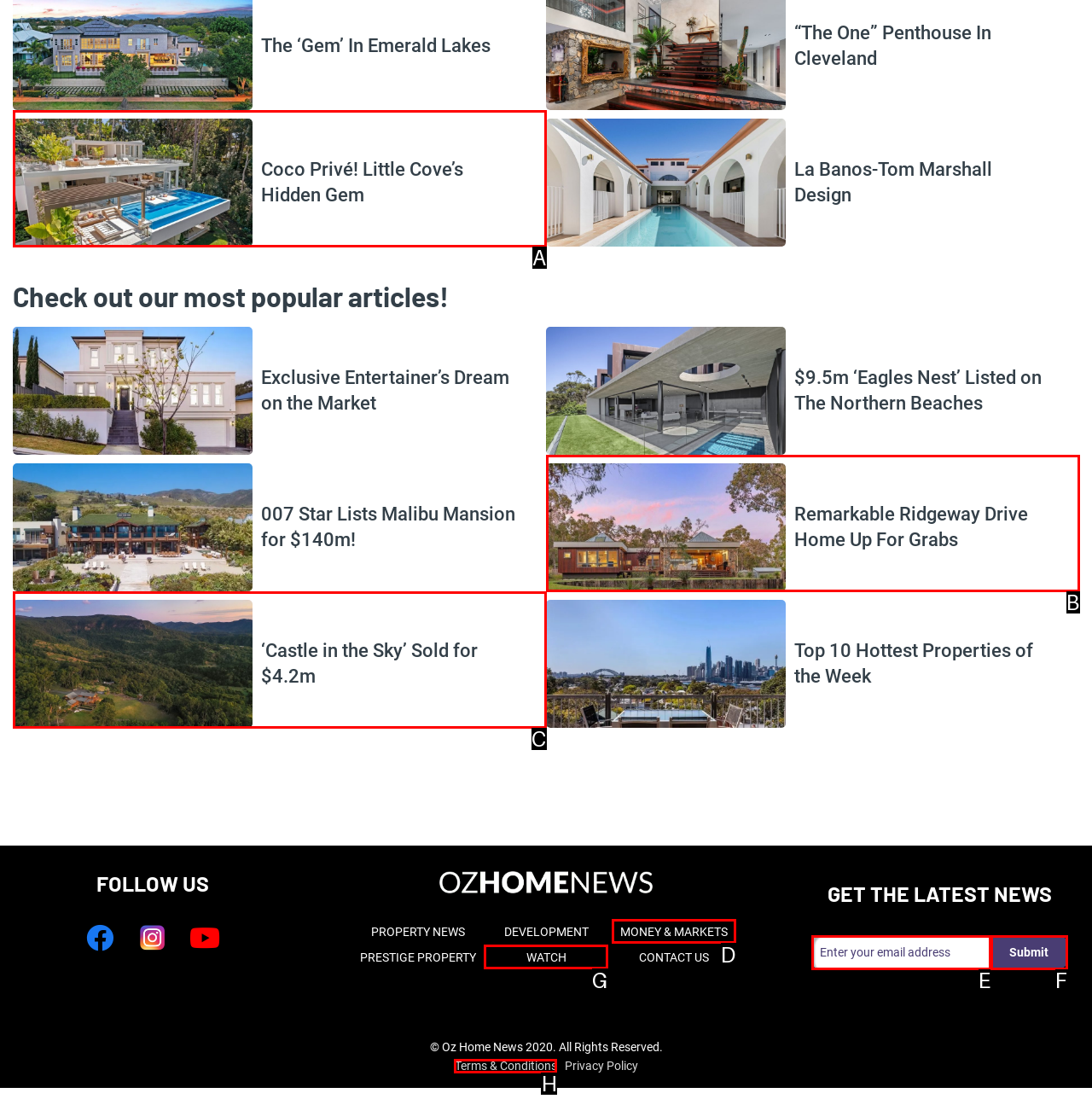Given the description: Terms & Conditions, identify the matching option. Answer with the corresponding letter.

H